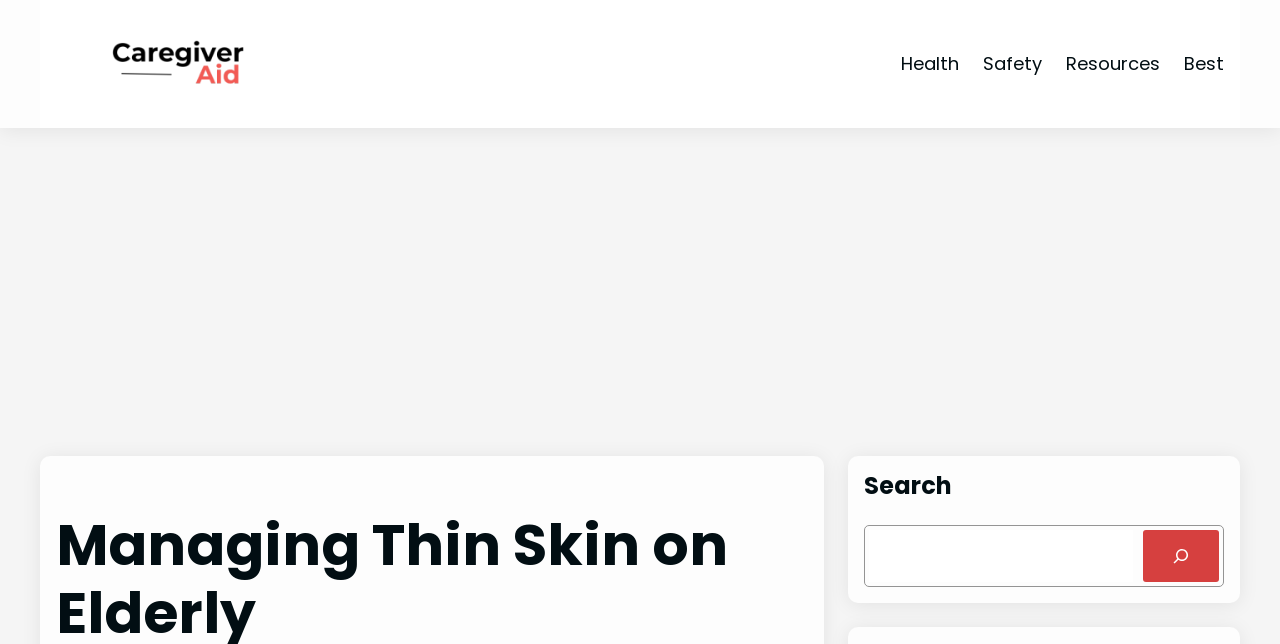Given the webpage screenshot and the description, determine the bounding box coordinates (top-left x, top-left y, bottom-right x, bottom-right y) that define the location of the UI element matching this description: aria-label="Advertisement" name="aswift_1" title="Advertisement"

[0.031, 0.237, 0.969, 0.671]